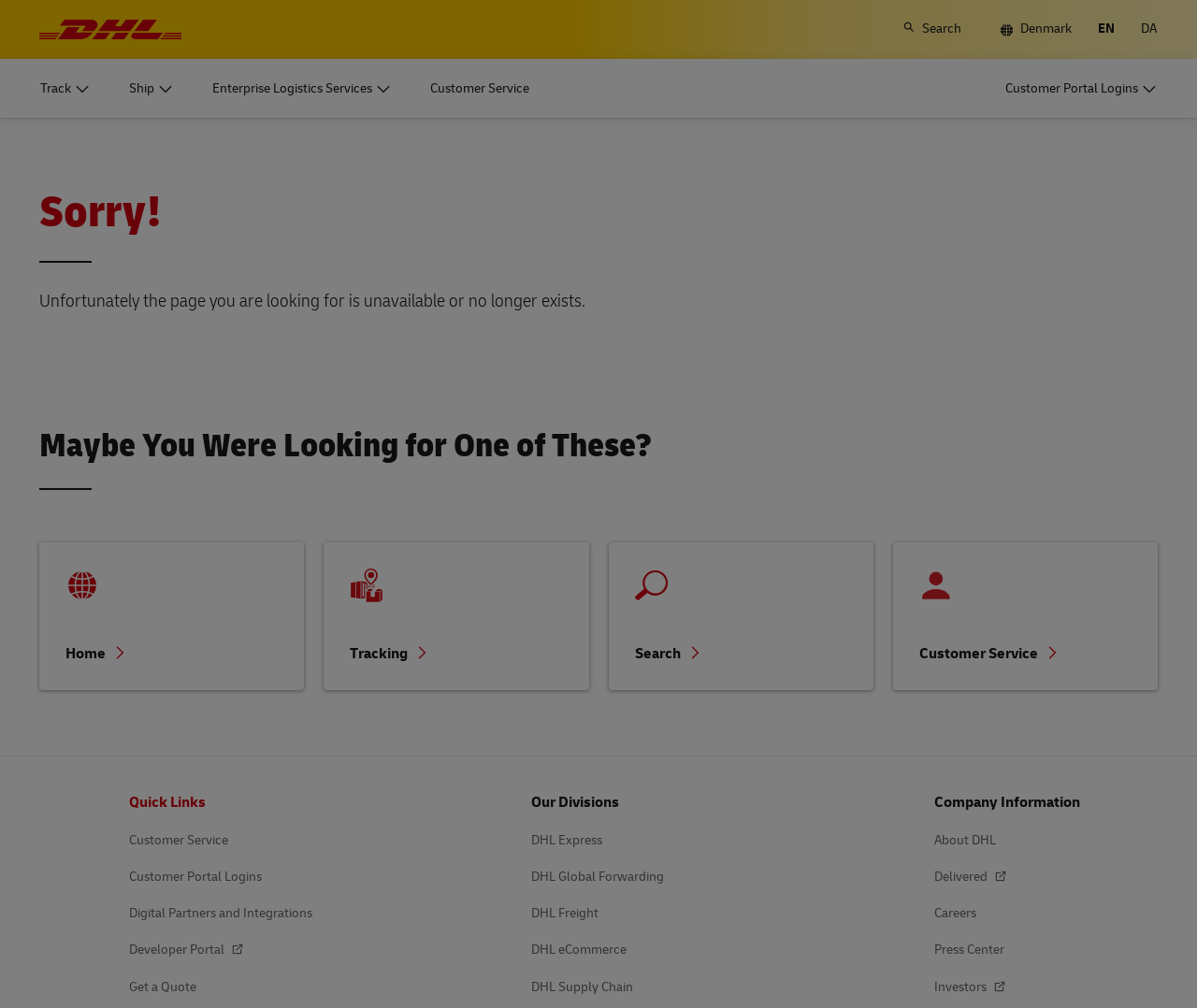Highlight the bounding box coordinates of the element you need to click to perform the following instruction: "Track a shipment."

[0.033, 0.058, 0.076, 0.117]